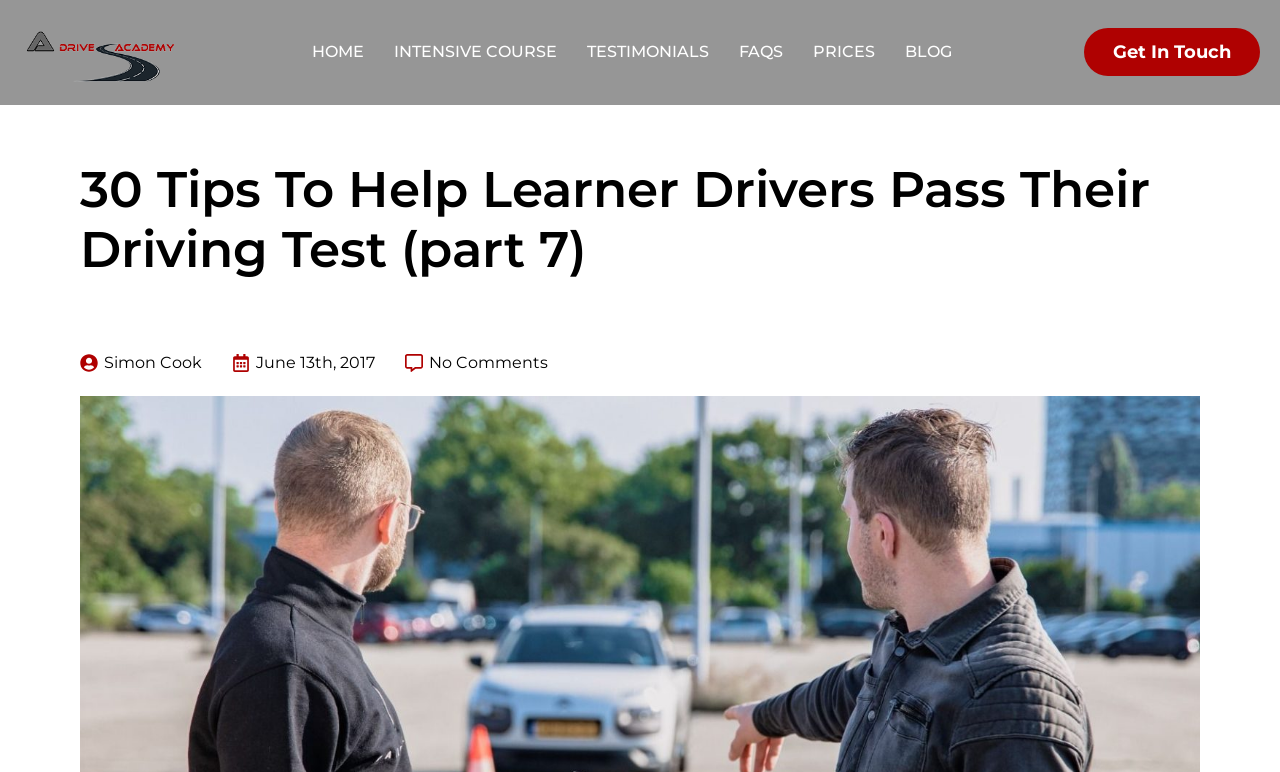Describe the webpage in detail, including text, images, and layout.

The webpage appears to be a blog post from A Drive Academy Stoke-on-Trent, a driving school with a female instructor. At the top left, there is a small image with a link, possibly a logo or icon. Below this, there is a navigation menu with six links: HOME, INTENSIVE COURSE, TESTIMONIALS, FAQS, PRICES, and BLOG, arranged horizontally across the top of the page.

The main content of the page is headed by a title, "30 Tips To Help Learner Drivers Pass Their Driving Test (part 7)", which is centered near the top of the page. Below the title, there are three small images, each accompanied by a short text: "Simon Cook", "June 13th, 2017", and "No Comments". These elements are arranged horizontally and are likely related to the author and publication date of the blog post.

The main content of the blog post appears to be a discussion about approaching traffic lights, with a focus on helping learner drivers pass their driving test. The text is not summarized here, but it seems to be a informative article with a specific topic.

At the top right, there is a link to "Get In Touch", which may lead to a contact page or form. Overall, the page has a simple and organized layout, with a clear hierarchy of elements and a focus on the main content.